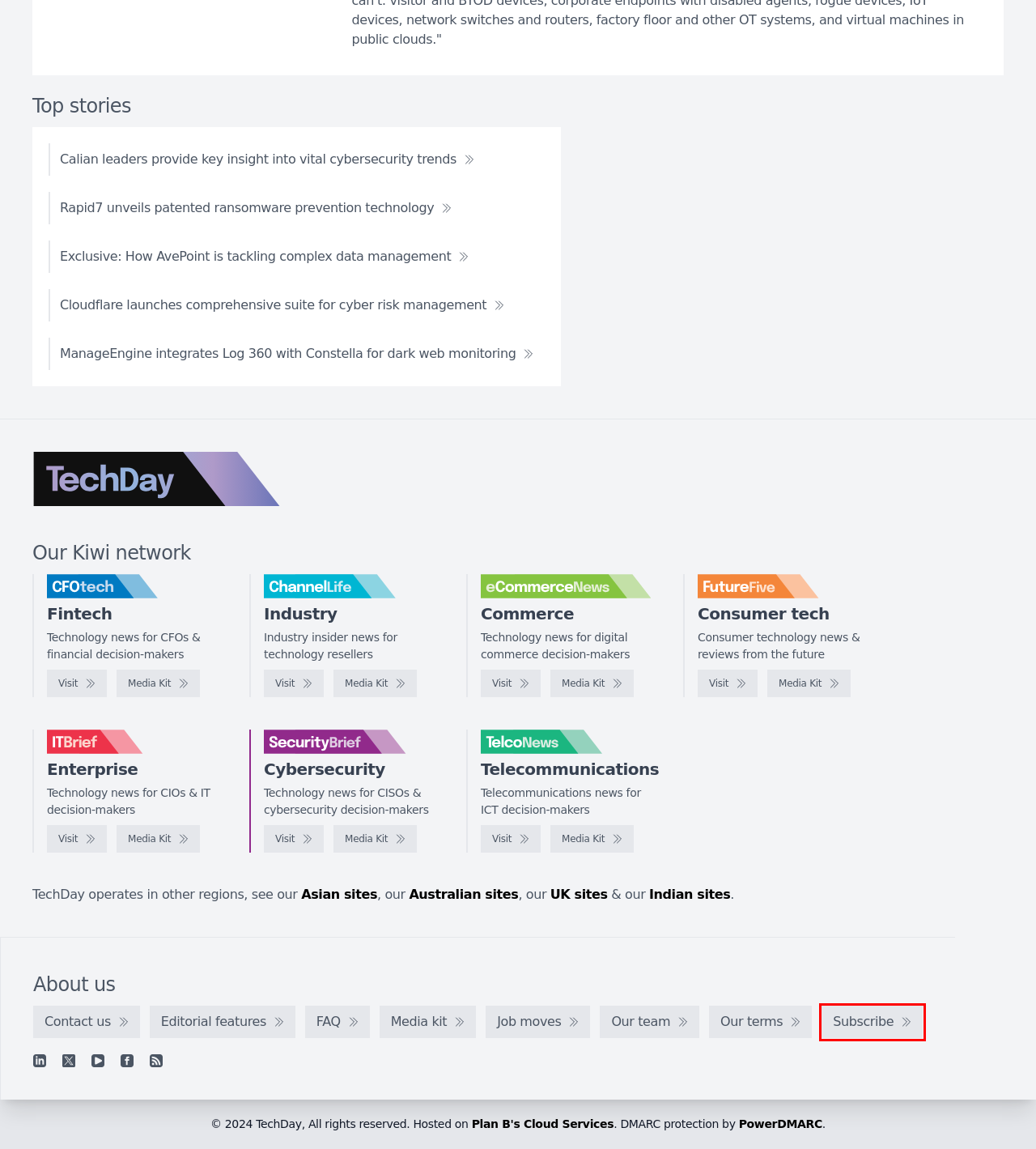A screenshot of a webpage is given, featuring a red bounding box around a UI element. Please choose the webpage description that best aligns with the new webpage after clicking the element in the bounding box. These are the descriptions:
A. CFOtech New Zealand - Technology news for CFOs & financial decision-makers
B. CFOtech New Zealand - Media kit
C. FutureFive New Zealand - Media kit
D. Join our mailing list
E. TechDay Australia - Australia's technology news network
F. Hosted Data Centre, Server and Storage Solutions | Plan B
G. SecurityBrief New Zealand - Technology news for CISOs & cybersecurity decision-makers
H. TelcoNews New Zealand - Telecommunications news for ICT decision-makers

D